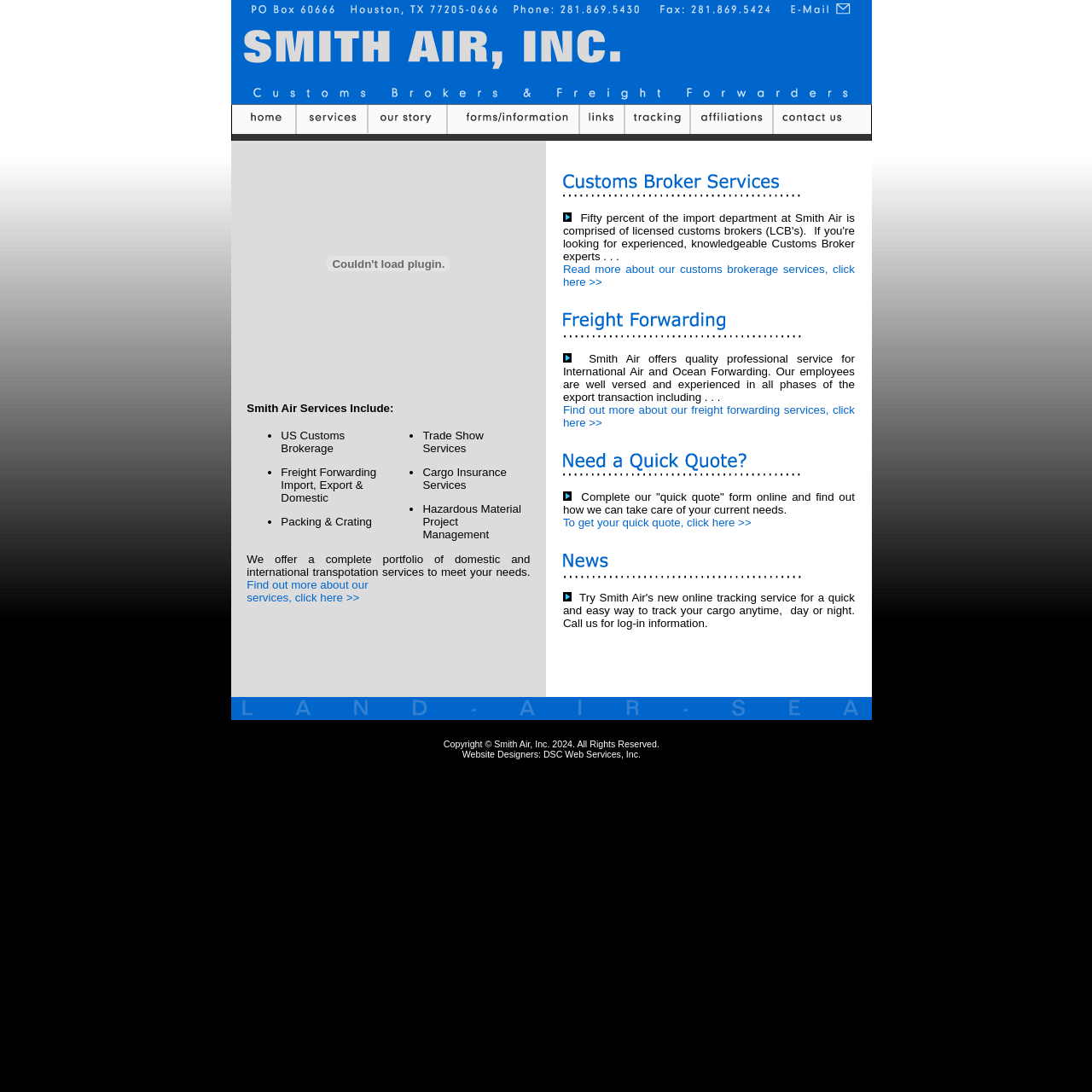Determine the bounding box coordinates of the area to click in order to meet this instruction: "Get a quick quote".

[0.516, 0.473, 0.688, 0.485]